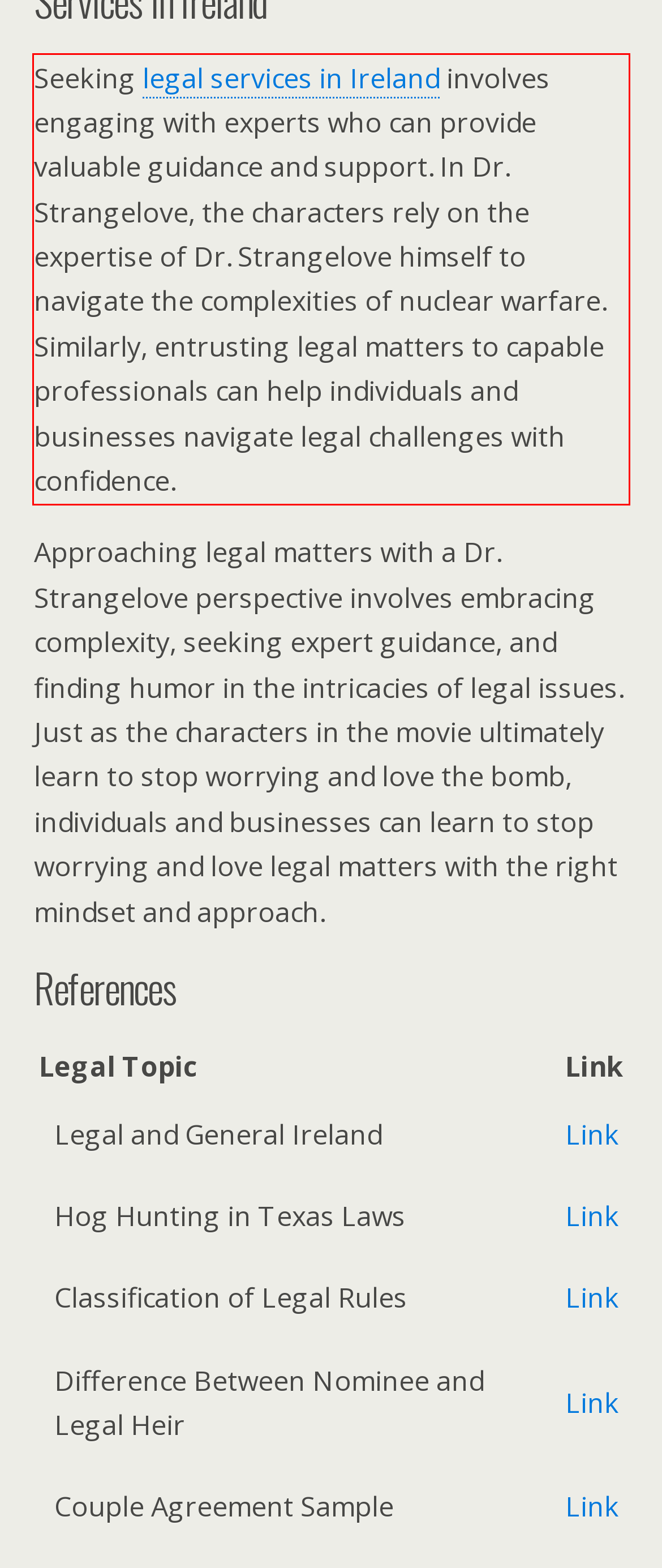From the given screenshot of a webpage, identify the red bounding box and extract the text content within it.

Seeking legal services in Ireland involves engaging with experts who can provide valuable guidance and support. In Dr. Strangelove, the characters rely on the expertise of Dr. Strangelove himself to navigate the complexities of nuclear warfare. Similarly, entrusting legal matters to capable professionals can help individuals and businesses navigate legal challenges with confidence.